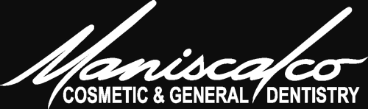What type of dentistry does Maniscalco offer?
Answer the question using a single word or phrase, according to the image.

Cosmetic and General